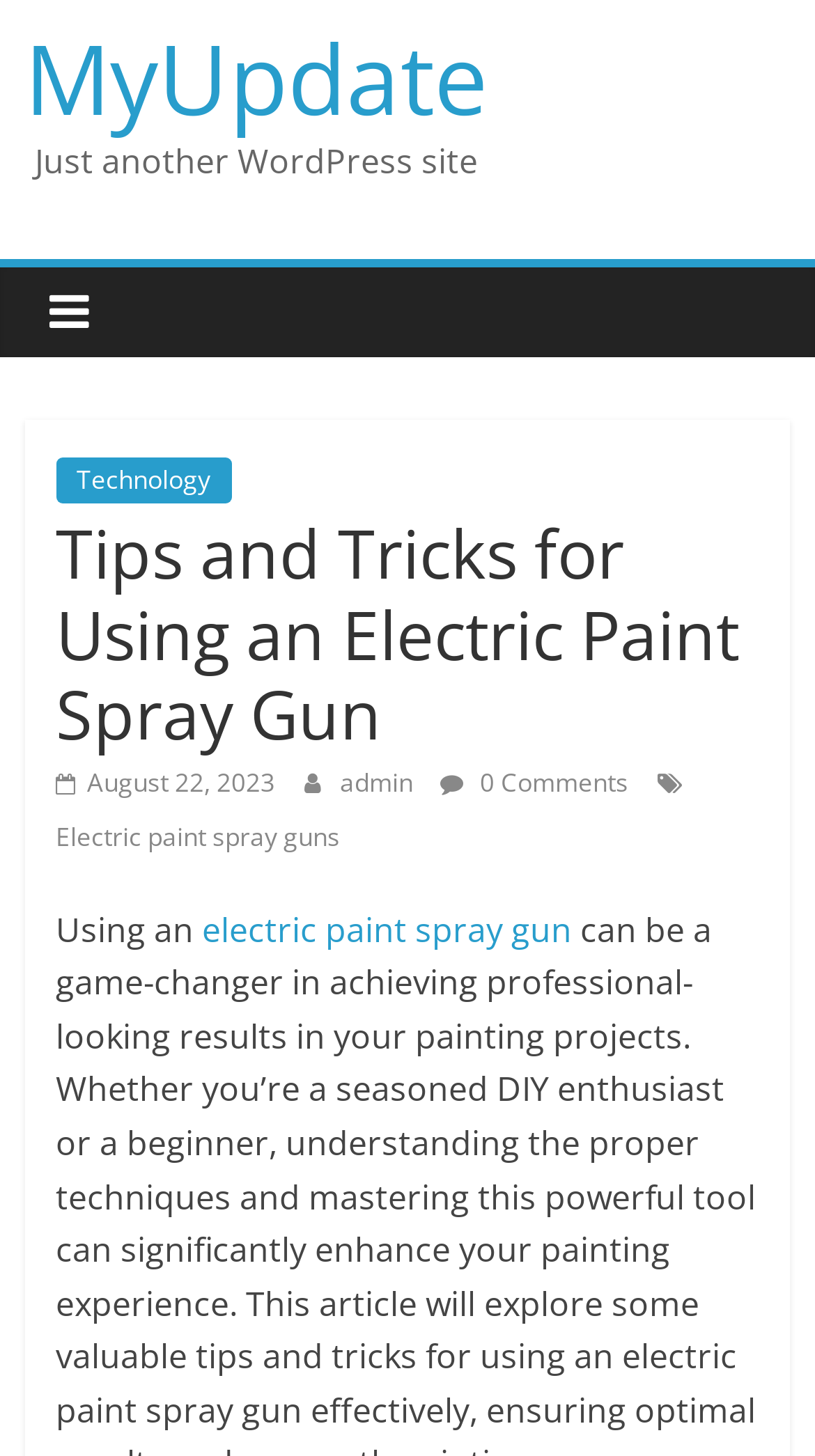Who is the author of the article?
From the image, provide a succinct answer in one word or a short phrase.

admin